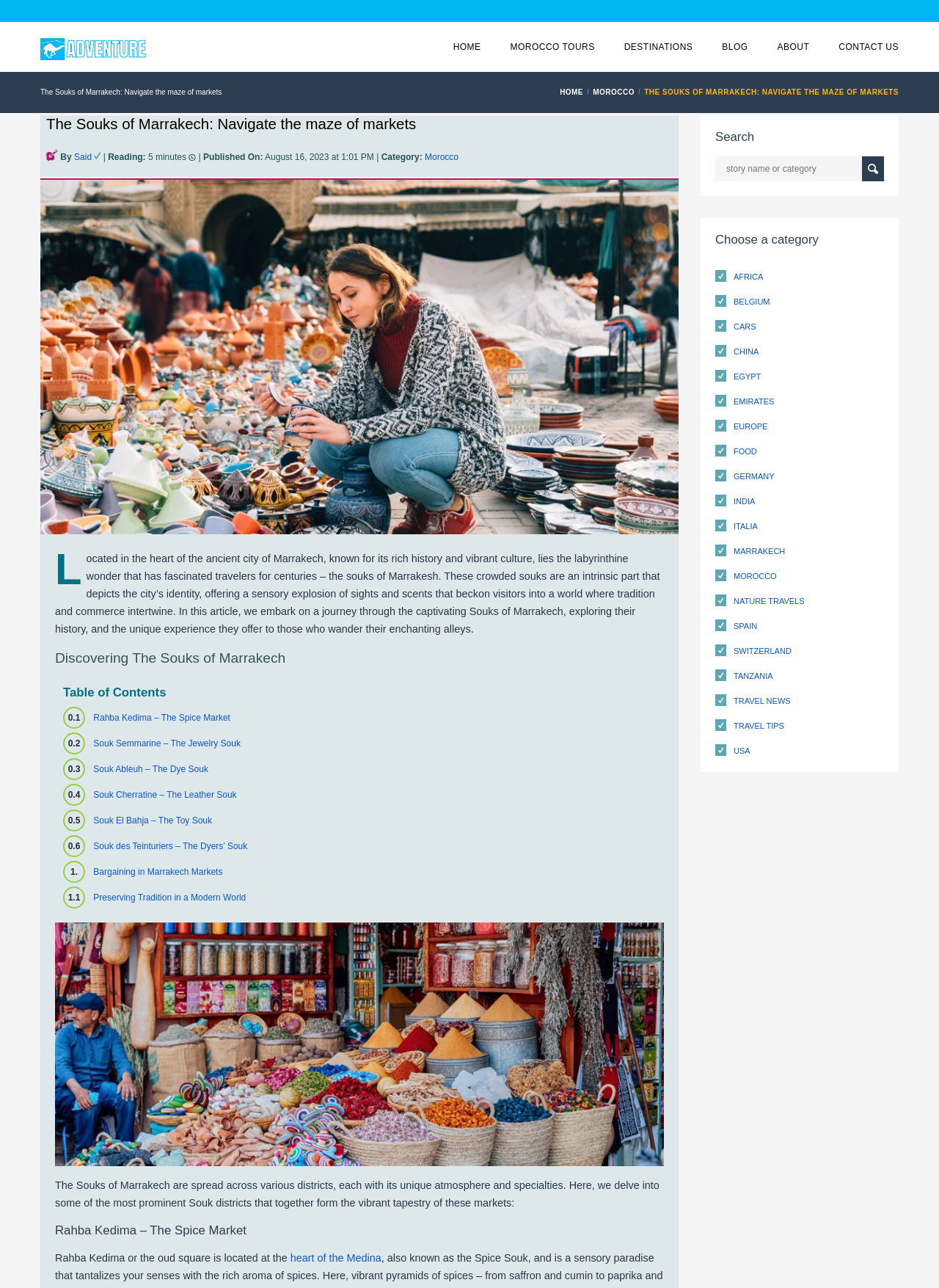Identify the bounding box coordinates for the element that needs to be clicked to fulfill this instruction: "Click on the 'HOME' link". Provide the coordinates in the format of four float numbers between 0 and 1: [left, top, right, bottom].

[0.483, 0.017, 0.512, 0.056]